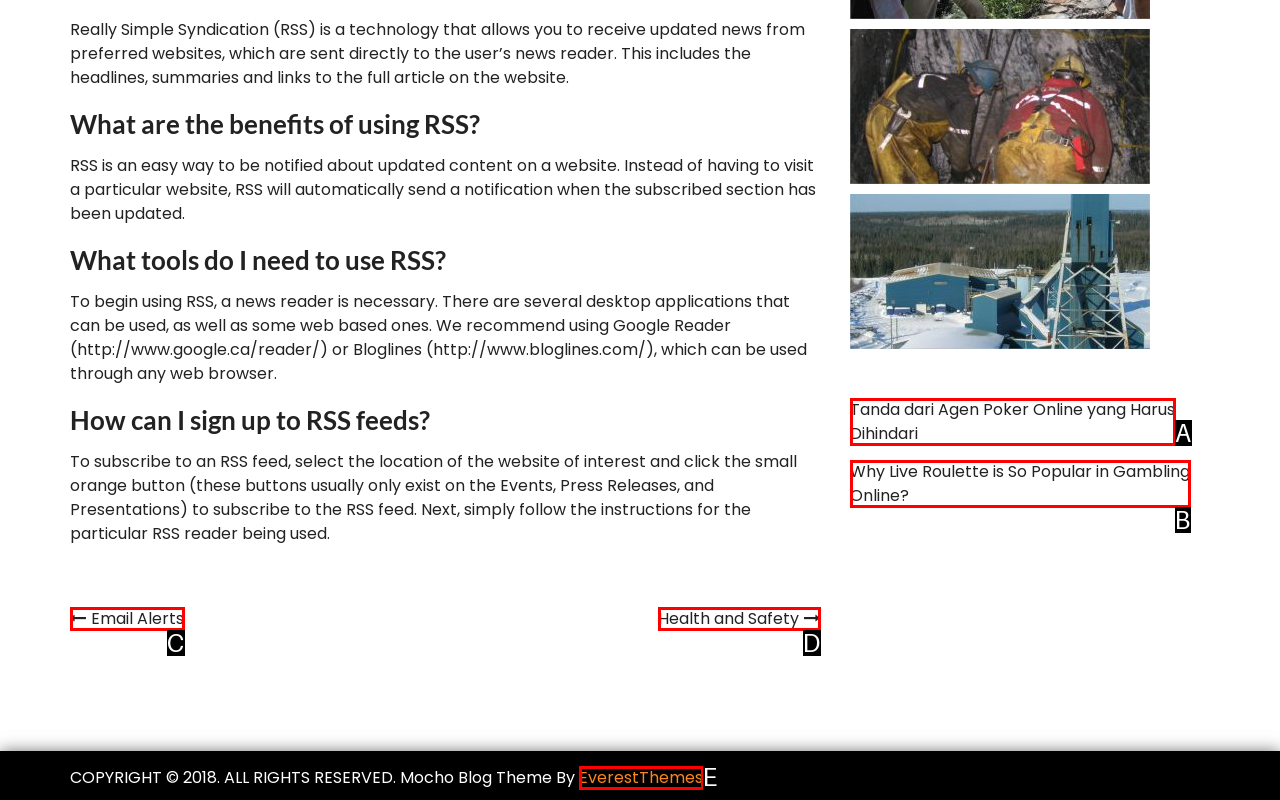Pinpoint the HTML element that fits the description: Email Alerts
Answer by providing the letter of the correct option.

C